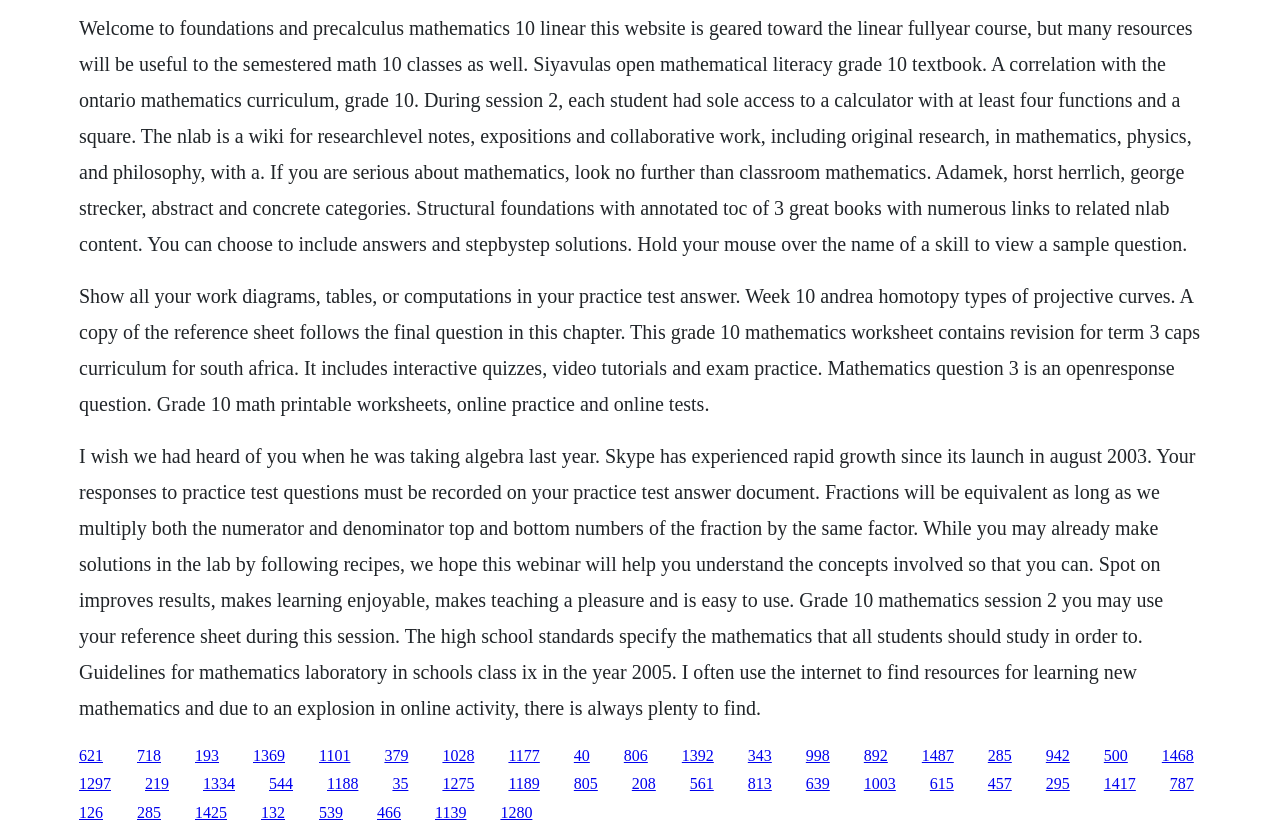Locate the bounding box coordinates of the area where you should click to accomplish the instruction: "Click the link '621'".

[0.062, 0.893, 0.08, 0.913]